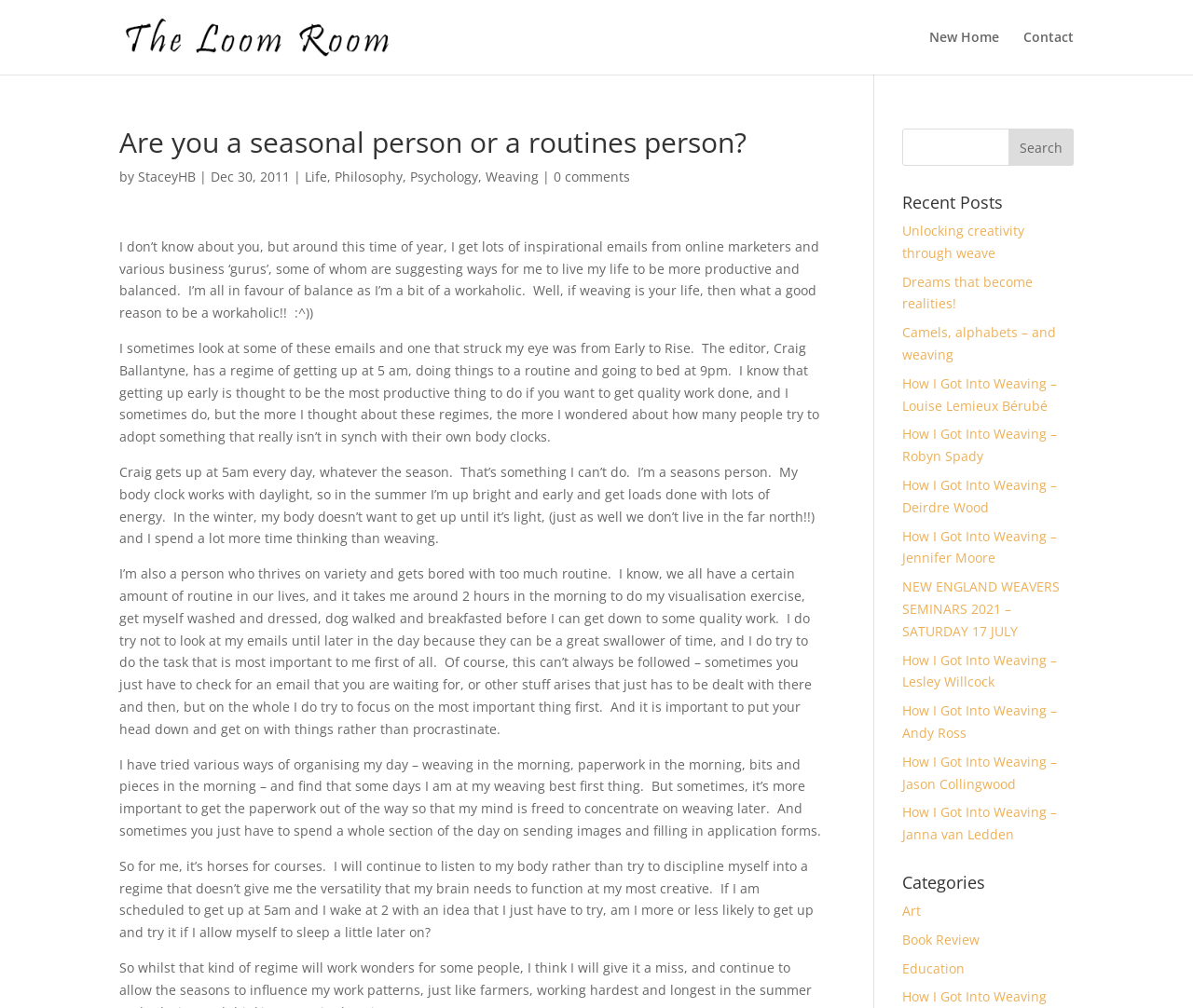Give a full account of the webpage's elements and their arrangement.

The webpage is a blog post titled "Are you a seasonal person or a routines person?" from The Loom Room. At the top, there is a logo of The Loom Room, which is an image with a link to the homepage. Next to the logo, there are navigation links to "New Home" and "Contact". 

Below the navigation links, there is a search bar with a button. On the left side of the page, there is a heading with the title of the blog post, followed by the author's name, "StaceyHB", and the date "Dec 30, 2011". Underneath, there are links to categories such as "Life", "Philosophy", "Psychology", and "Weaving". 

The main content of the blog post is a long article discussing the author's thoughts on being a seasonal person versus a routines person. The article is divided into several paragraphs, each discussing the author's experiences and opinions on the topic. 

On the right side of the page, there is a section titled "Recent Posts" with links to several other blog posts, including "Unlocking creativity through weave", "Dreams that become realities!", and several posts from the "How I Got Into Weaving" series. Below the recent posts, there is a section titled "Categories" with links to categories such as "Art", "Book Review", "Education", and "How I Got Into Weaving".